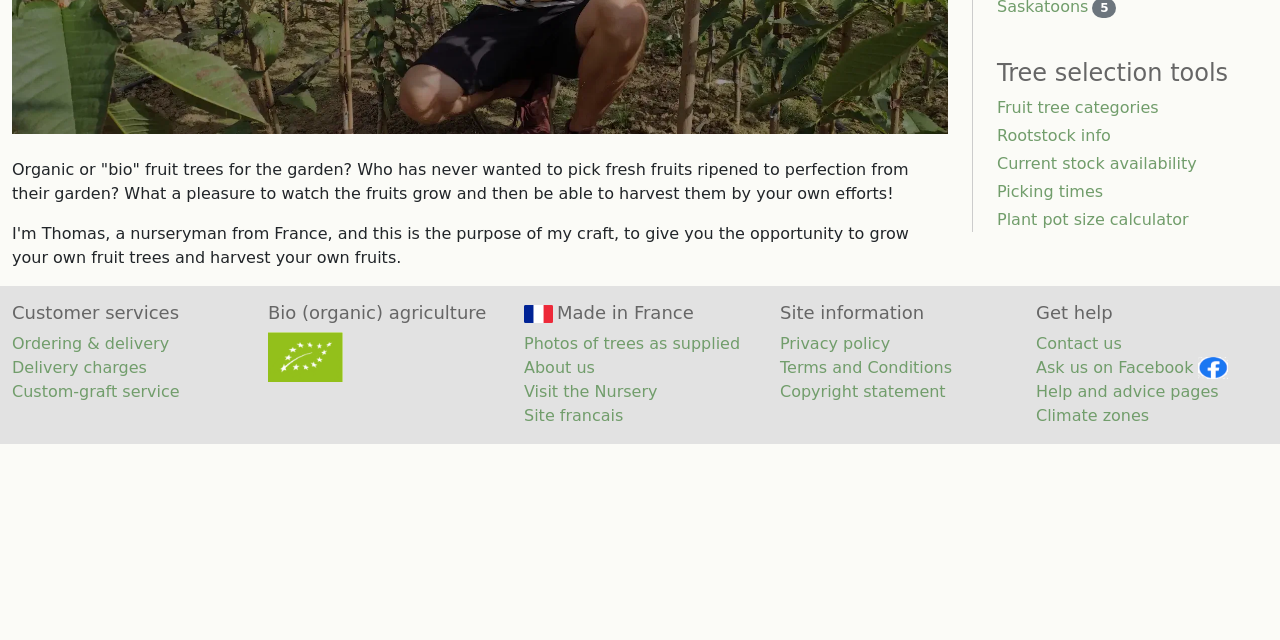Predict the bounding box coordinates of the UI element that matches this description: "Ordering & delivery". The coordinates should be in the format [left, top, right, bottom] with each value between 0 and 1.

[0.009, 0.521, 0.132, 0.551]